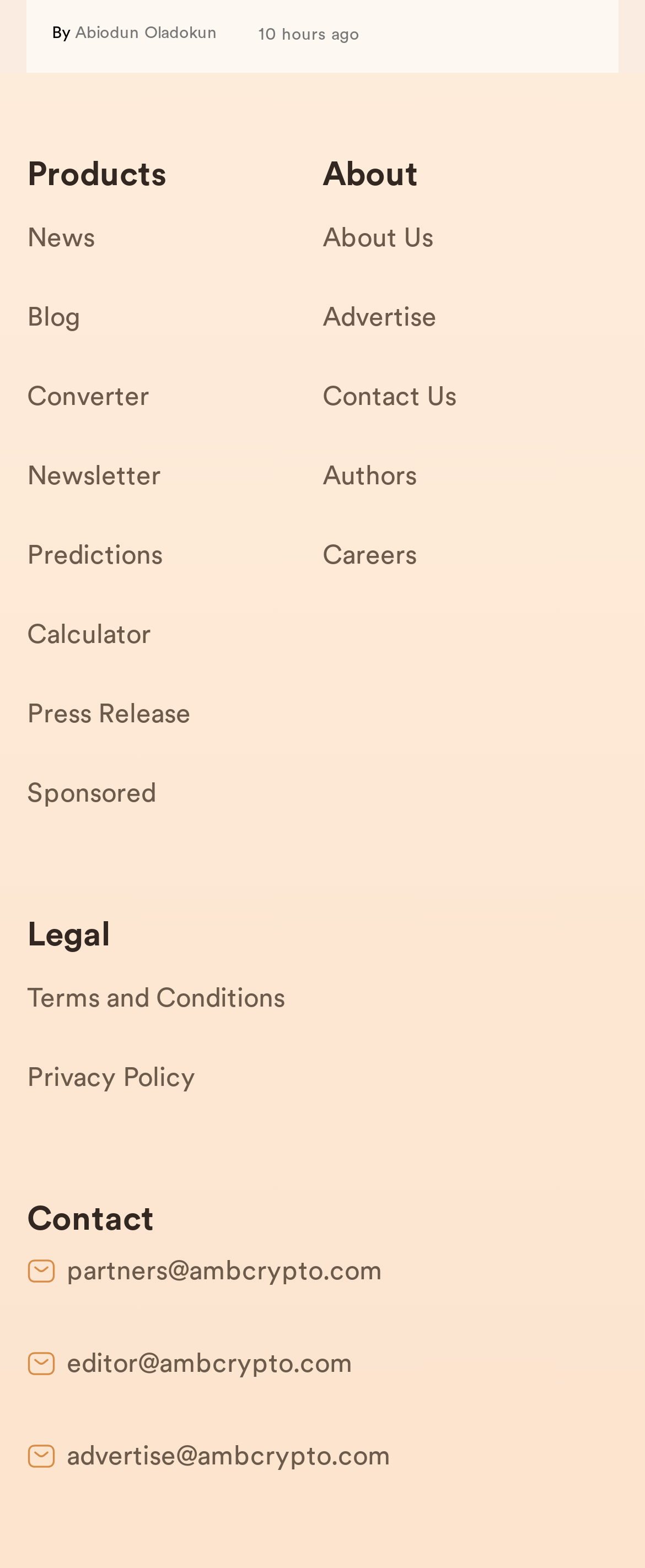From the image, can you give a detailed response to the question below:
What is the contact email for partners?

The contact email for partners is mentioned in the link 'partners@ambcrypto.com' with bounding box coordinates [0.103, 0.801, 0.593, 0.852].